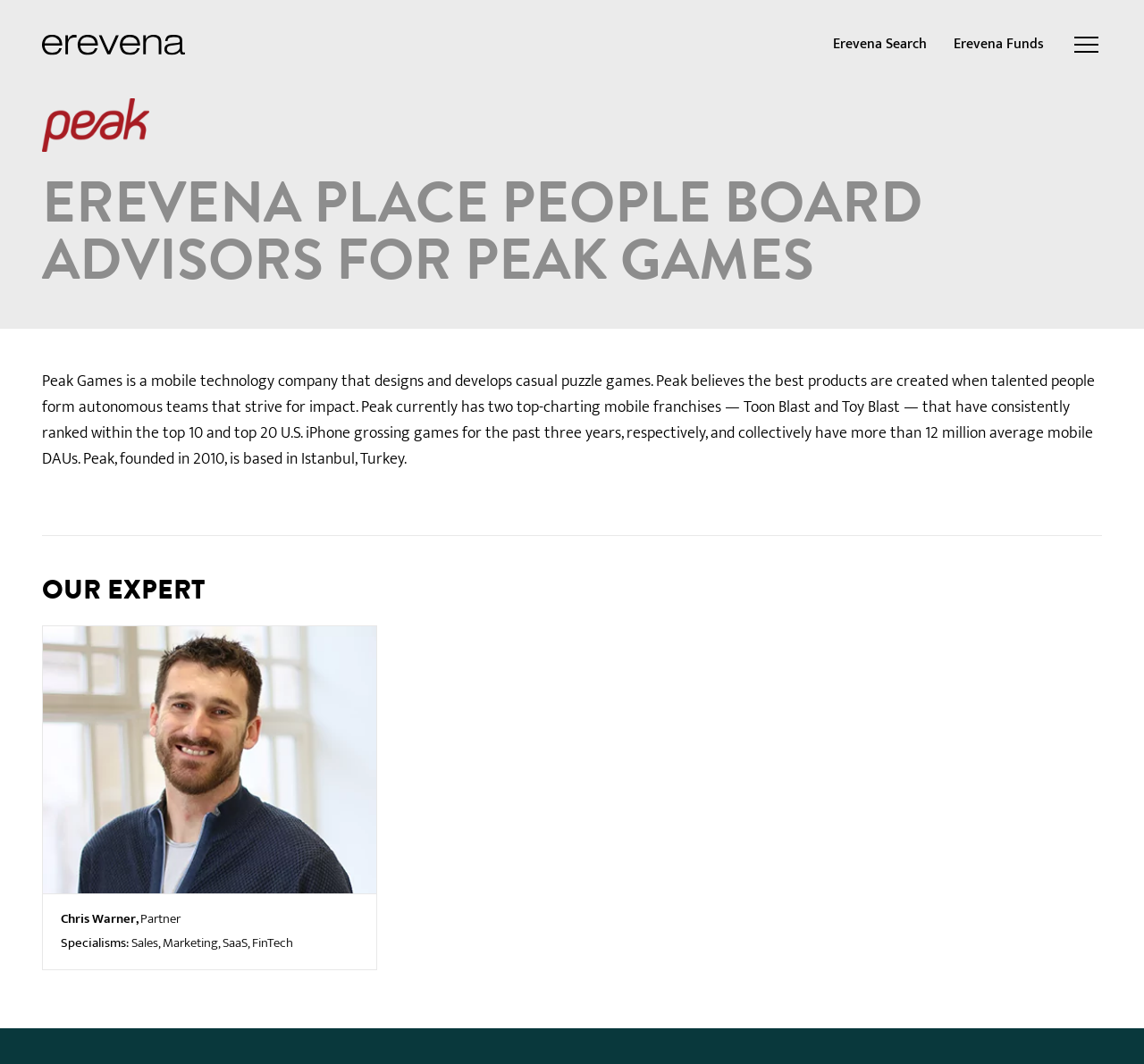Provide the bounding box coordinates of the HTML element this sentence describes: "Link to the homepage".

[0.037, 0.008, 0.162, 0.076]